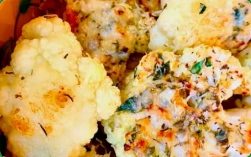Generate an elaborate caption that covers all aspects of the image.

The image showcases a tantalizing dish of roasted cauliflower, beautifully browned and featuring a crispy exterior. Fluffy, tender florets are adorned with herbs and spices, giving them a savory, flavorful profile. This vibrant dish is visually appealing, with patches of golden crust and hints of green from fresh herbs, suggesting a delightful blend of taste and texture. Perfectly suited for a side dish or a healthy snack, this roasted cauliflower promises to be a delicious addition to any meal. Enjoy a modern twist on a classic vegetable that is both nutritious and satisfying!